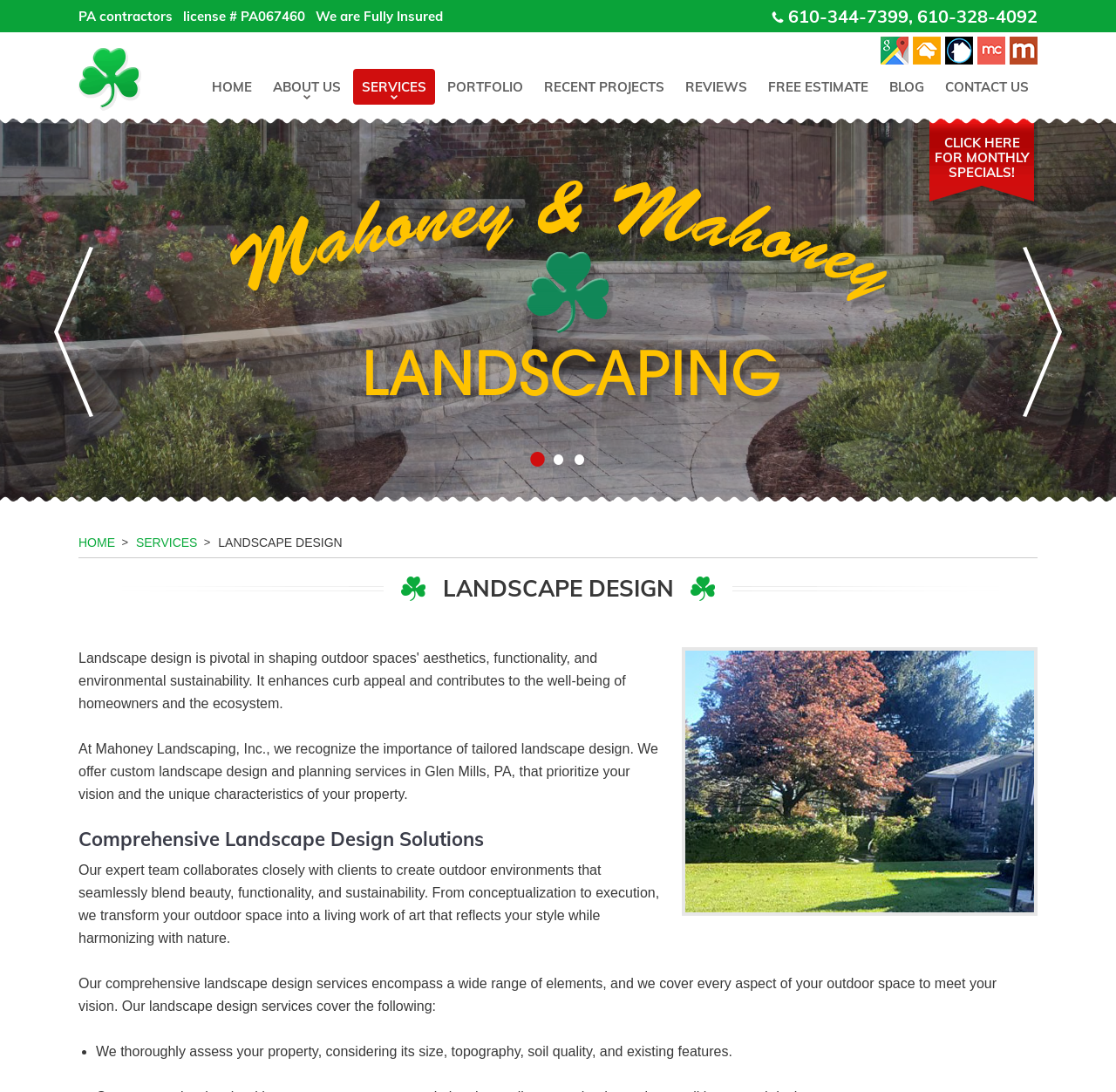Determine the bounding box coordinates for the clickable element to execute this instruction: "Call the phone number 610-344-7399". Provide the coordinates as four float numbers between 0 and 1, i.e., [left, top, right, bottom].

[0.706, 0.005, 0.93, 0.025]